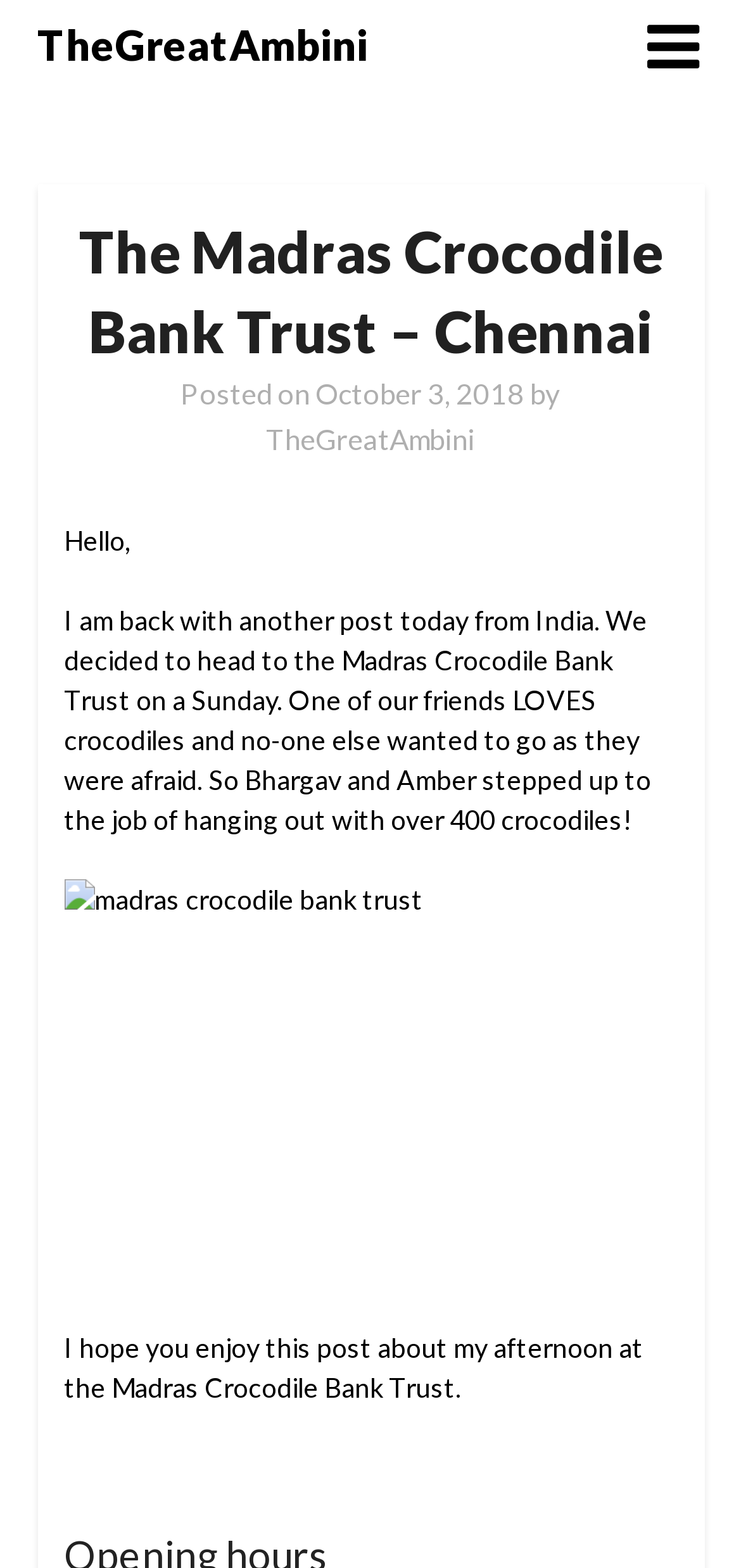What is the name of the place visited in the post?
Please answer the question with a single word or phrase, referencing the image.

Madras Crocodile Bank Trust